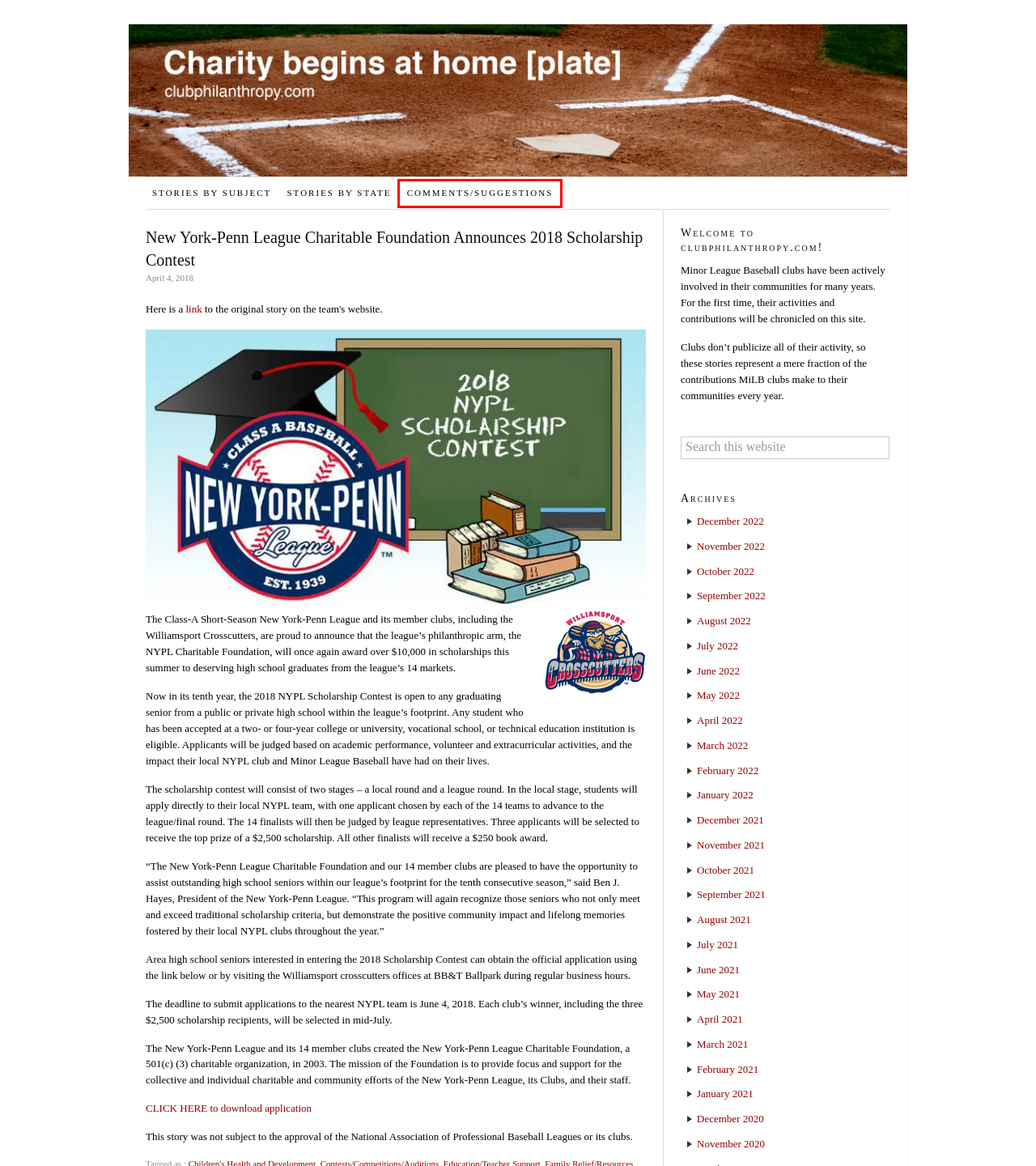You have received a screenshot of a webpage with a red bounding box indicating a UI element. Please determine the most fitting webpage description that matches the new webpage after clicking on the indicated element. The choices are:
A. April 2022
B. August 2021
C. August 2022
D. COMMENTS/SUGGESTIONS
E. April 2021
F. December 2020
G. July 2022
H. November 2020

D